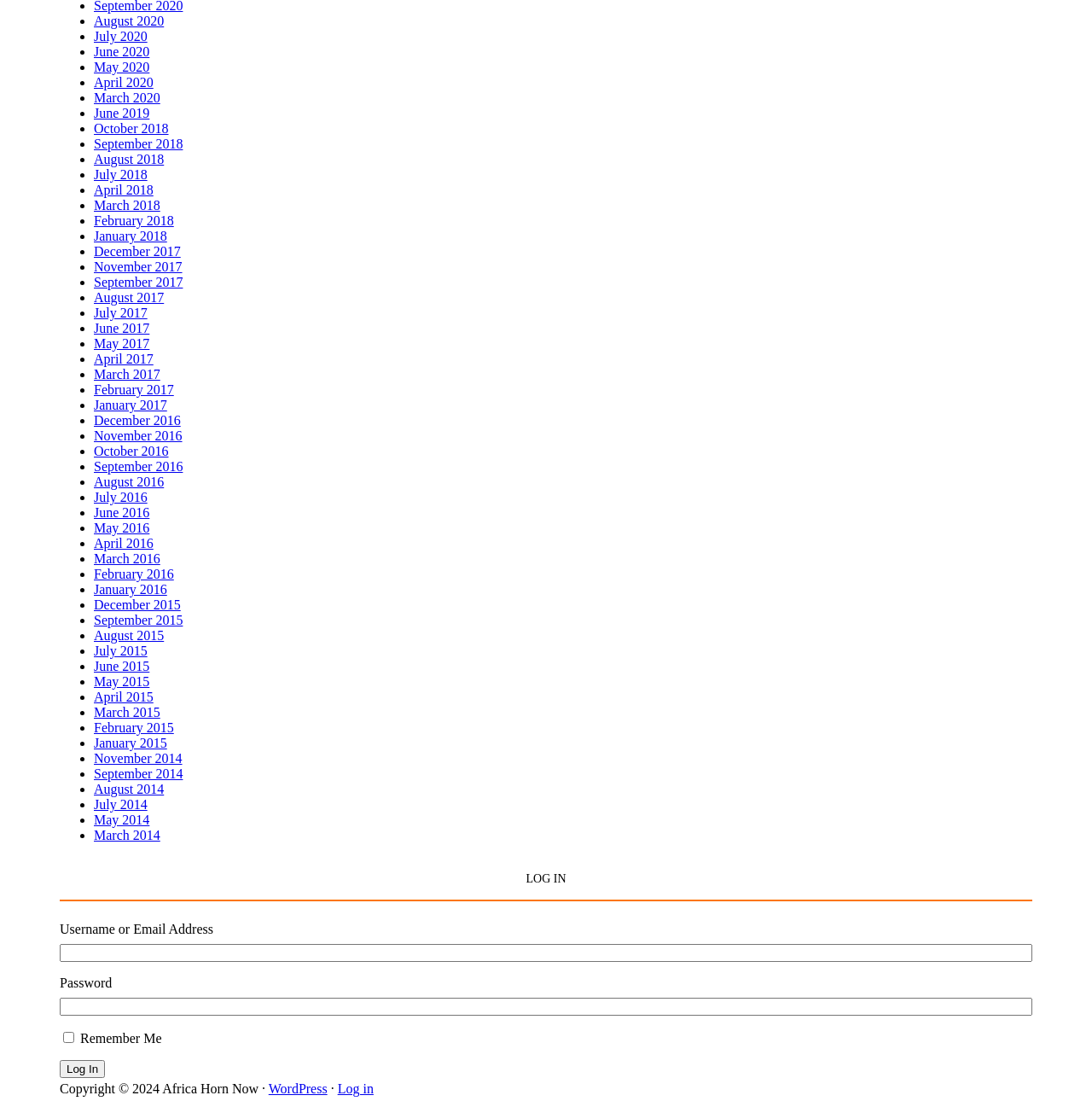Can you identify the bounding box coordinates of the clickable region needed to carry out this instruction: 'View April 2018'? The coordinates should be four float numbers within the range of 0 to 1, stated as [left, top, right, bottom].

[0.086, 0.165, 0.14, 0.178]